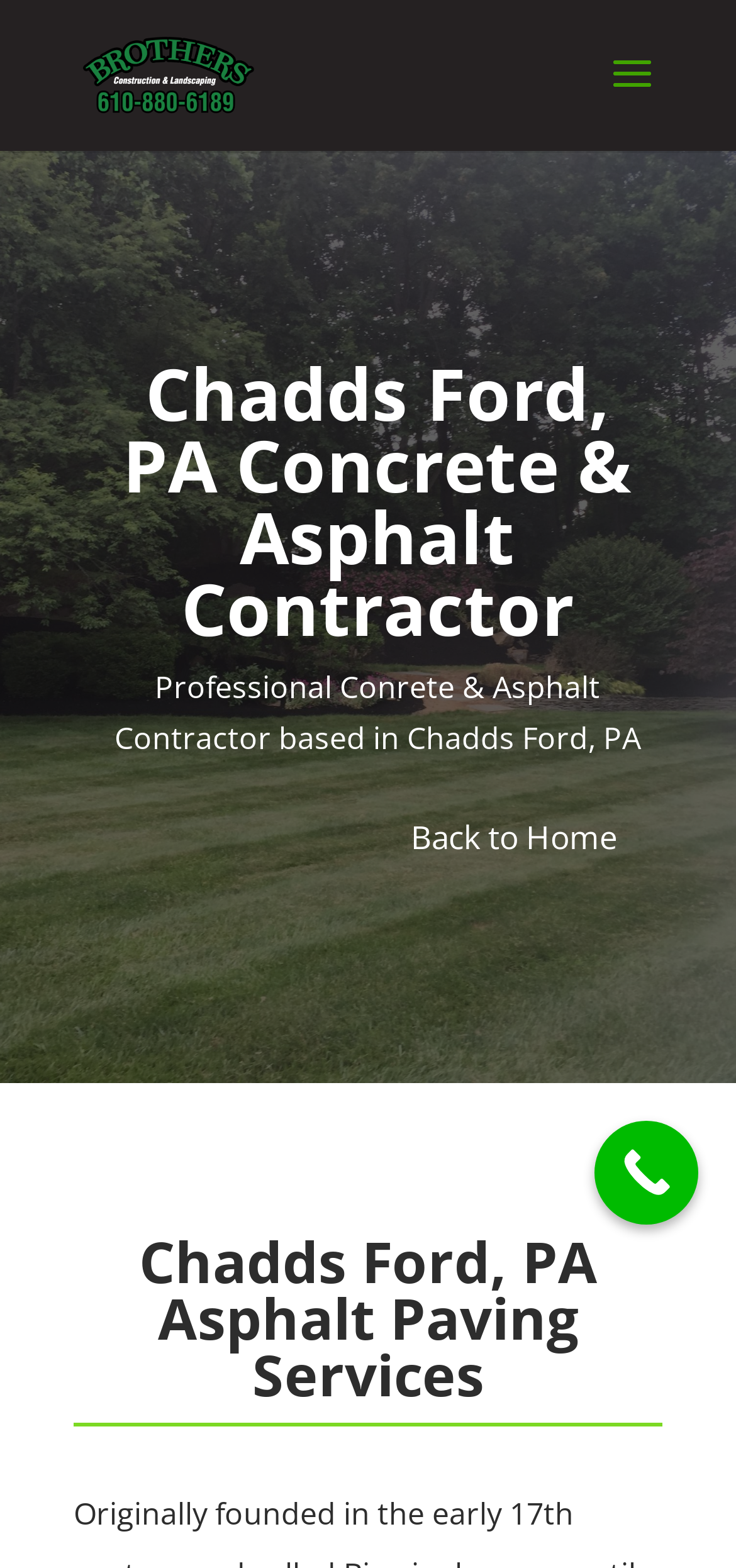What is the profession of the contractor?
Answer the question based on the image using a single word or a brief phrase.

Concrete & Asphalt